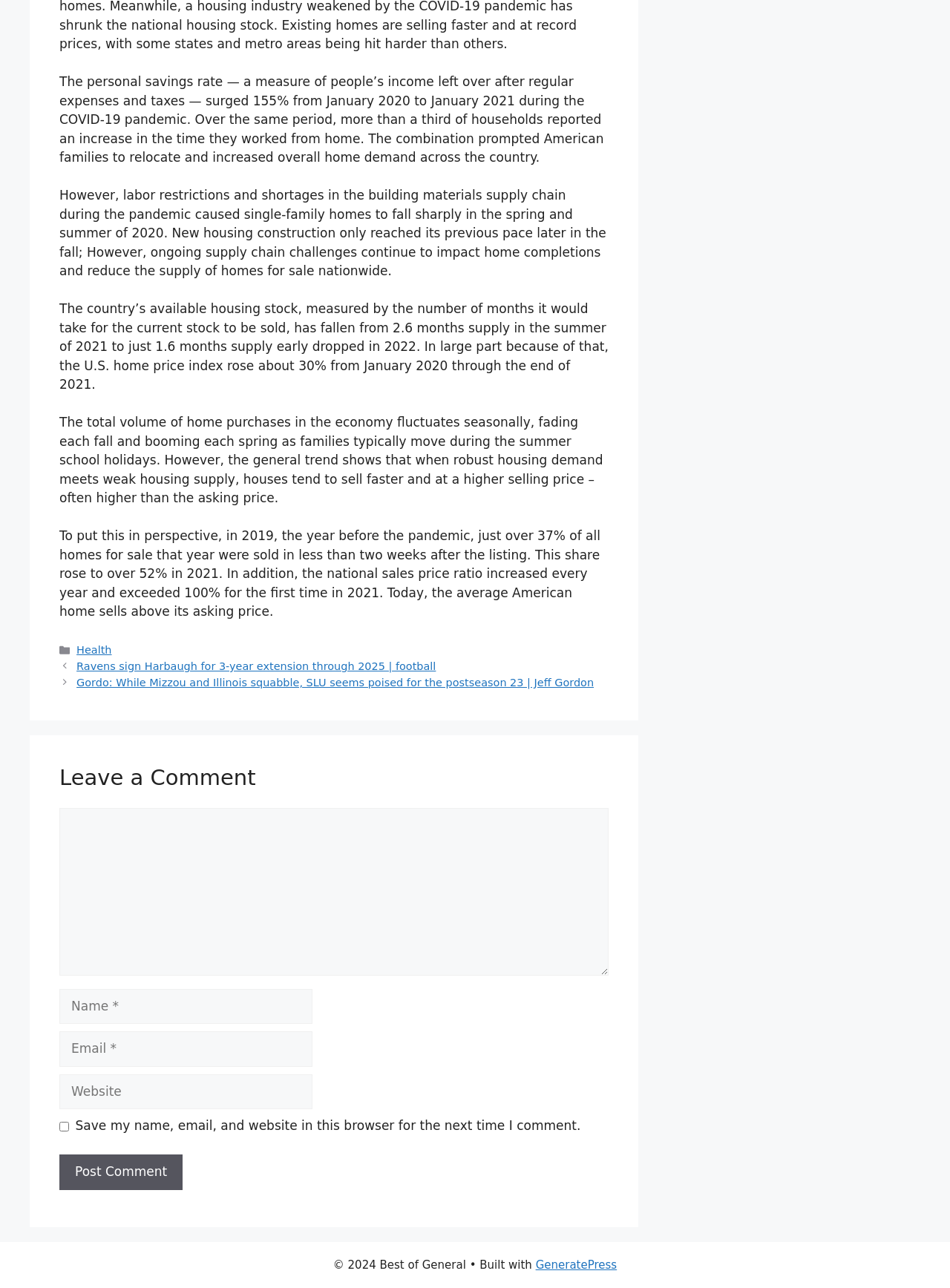Can you specify the bounding box coordinates for the region that should be clicked to fulfill this instruction: "Click the 'Post Comment' button".

[0.062, 0.896, 0.192, 0.924]